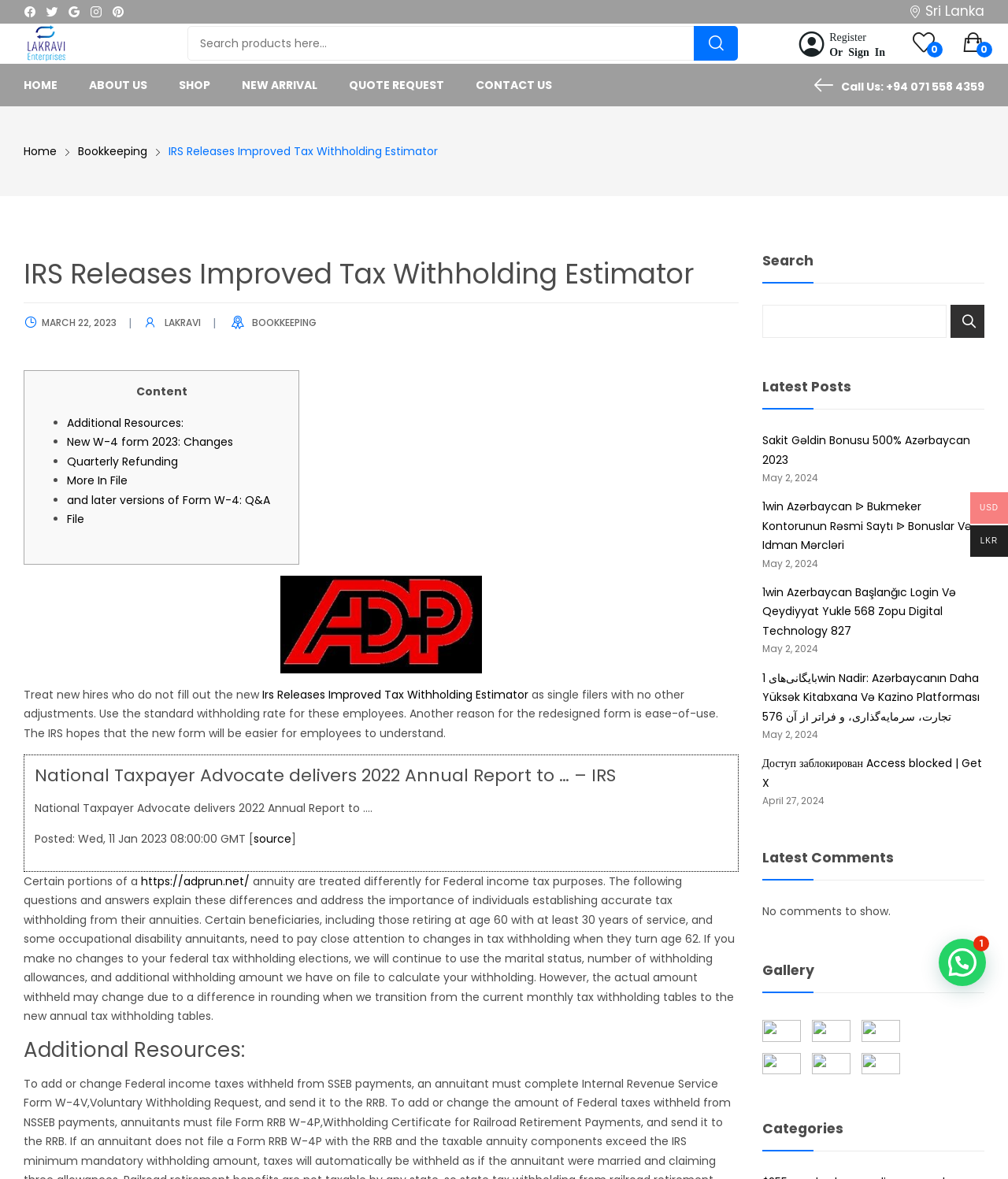Please study the image and answer the question comprehensively:
What is the topic of the main article?

I read the main article on the webpage and found that it is about the IRS releasing an improved tax withholding estimator, which is a tool to help employees and employers with tax withholding.